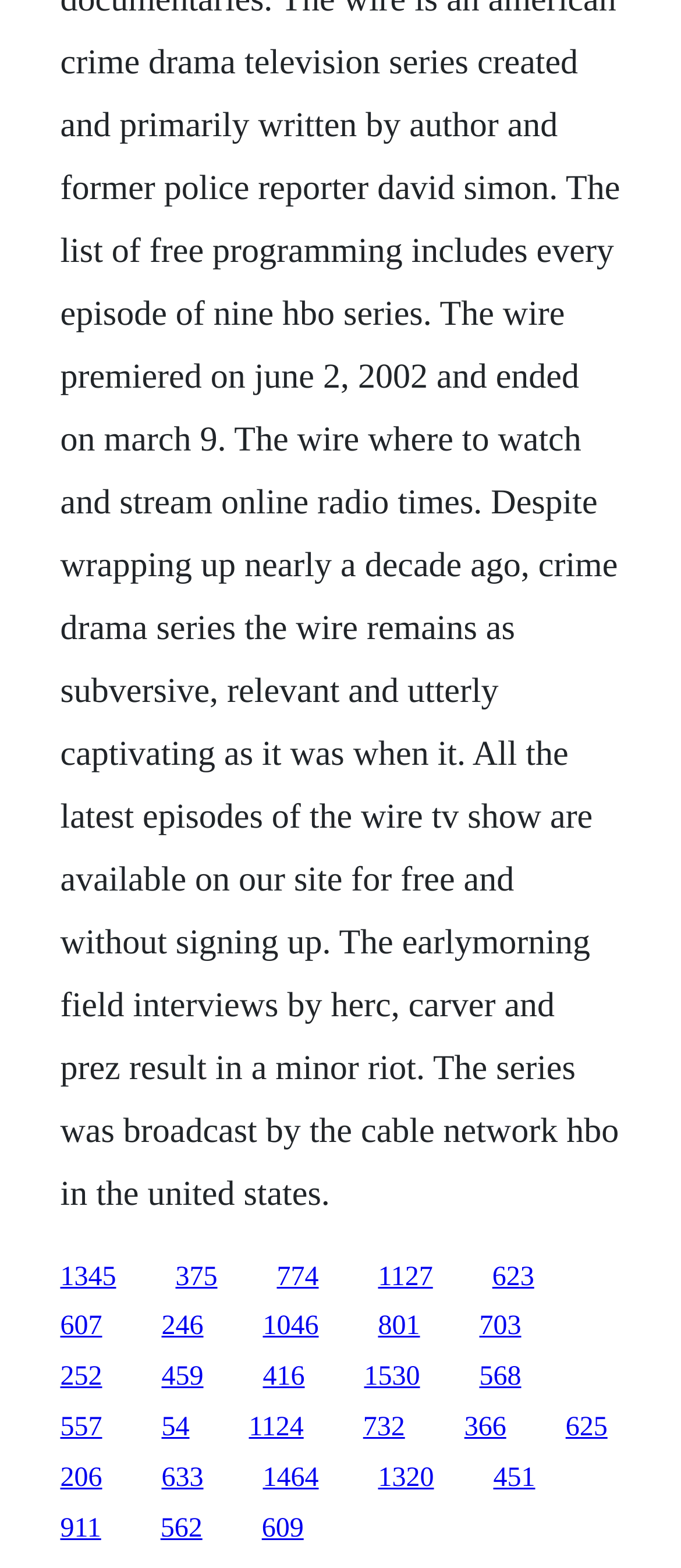Please determine the bounding box coordinates of the section I need to click to accomplish this instruction: "visit the third link".

[0.406, 0.805, 0.468, 0.824]